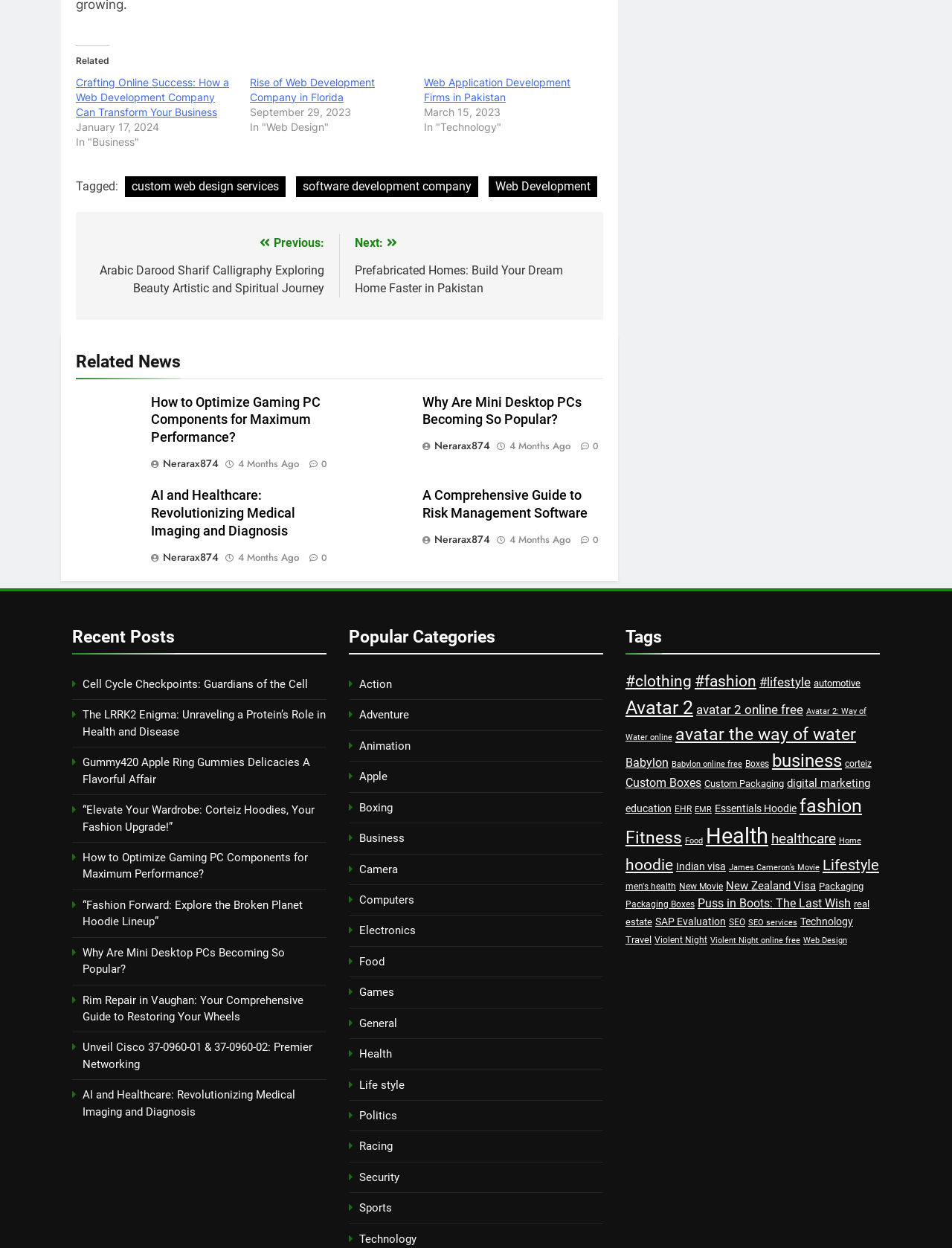Analyze the image and answer the question with as much detail as possible: 
What is the title of the post with the author 'Nerarax874'?

I found the author 'Nerarax874' under the 'Related News' section, and then I looked for the corresponding post title, which is 'How to Optimize Gaming PC Components for Maximum Performance?'.